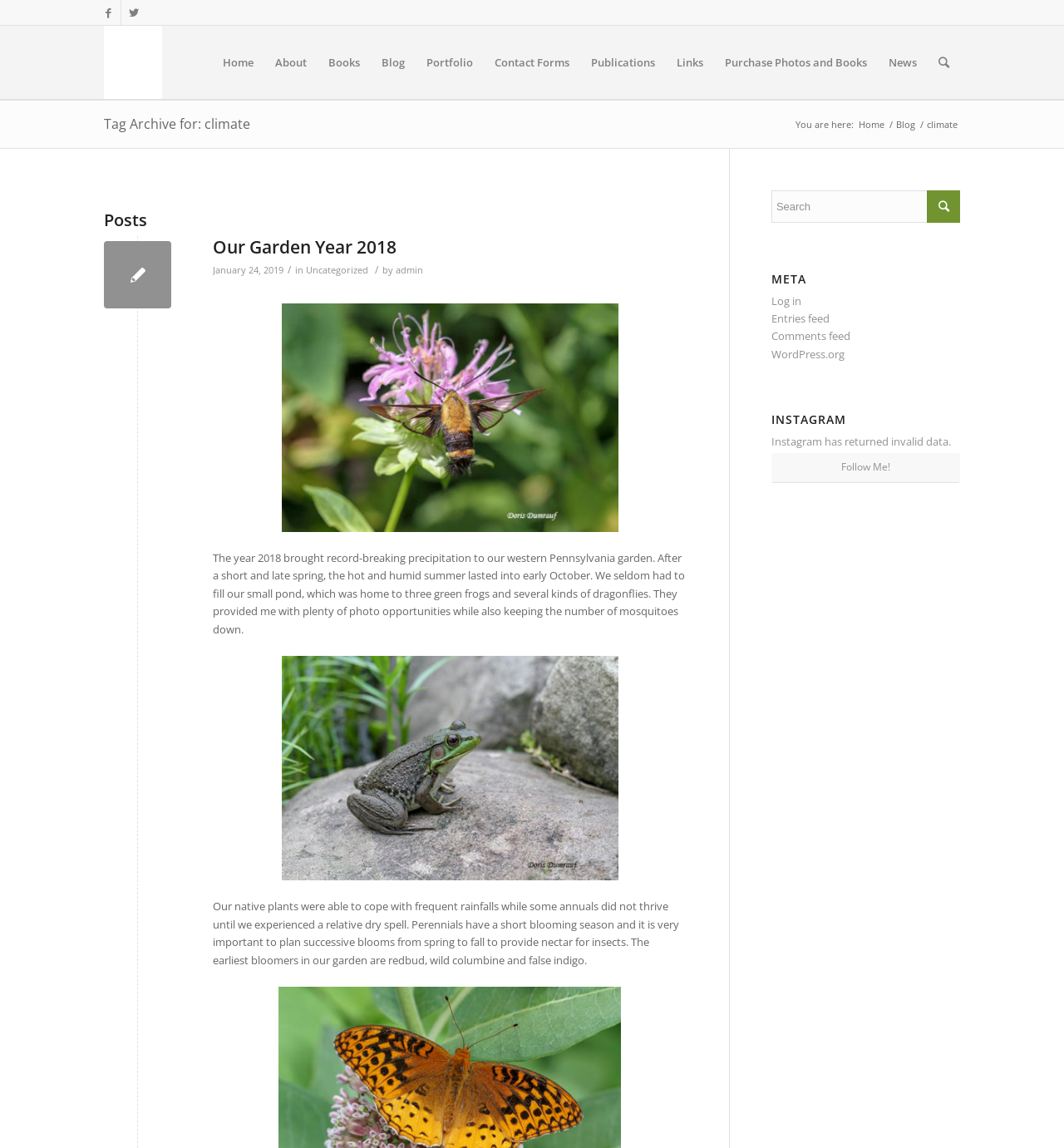Please locate the bounding box coordinates for the element that should be clicked to achieve the following instruction: "Click the SM Mirror logo". Ensure the coordinates are given as four float numbers between 0 and 1, i.e., [left, top, right, bottom].

None